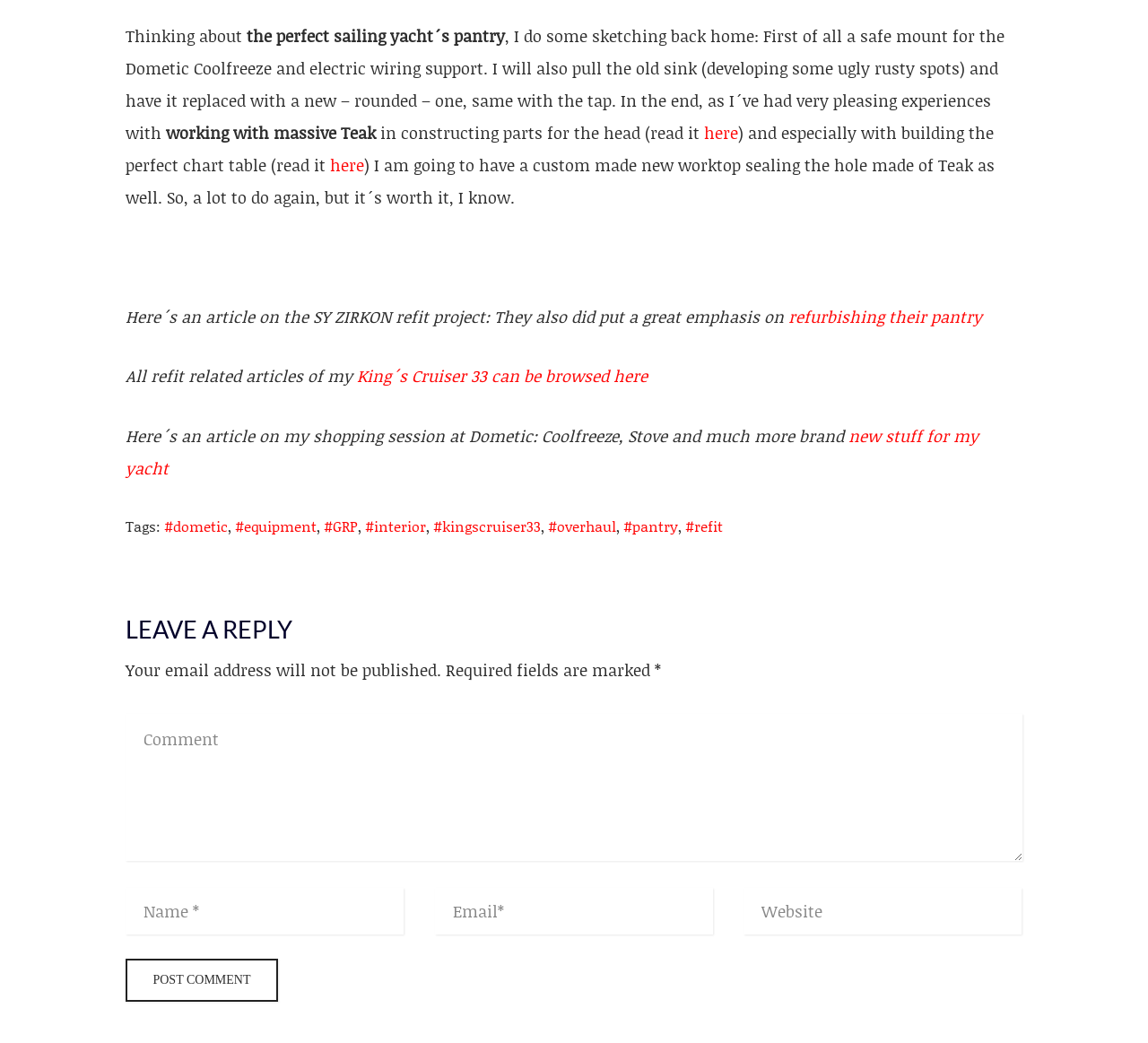Identify the bounding box of the HTML element described as: "new stuff for my yacht".

[0.109, 0.407, 0.852, 0.46]